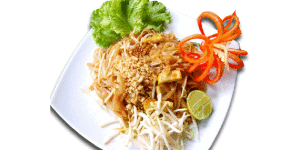Elaborate on the image by describing it in detail.

A vibrant plate of Pad Thai, a popular Thai dish, showcases stir-fried rice noodles mixed with a medley of fresh ingredients. The dish is garnished with crunchy bean sprouts, chopped peanuts, and a squeeze of lime, adding a zesty flavor. Delicate curls of shredded carrot and crisp lettuce leaves enhance the visual appeal, making it not only delicious but also inviting. This culinary delight embodies the authentic flavors of Thai cuisine, readily available at Rice Cube Thai Kitchen in Lexington, MA, known for its takeout and delivery services.